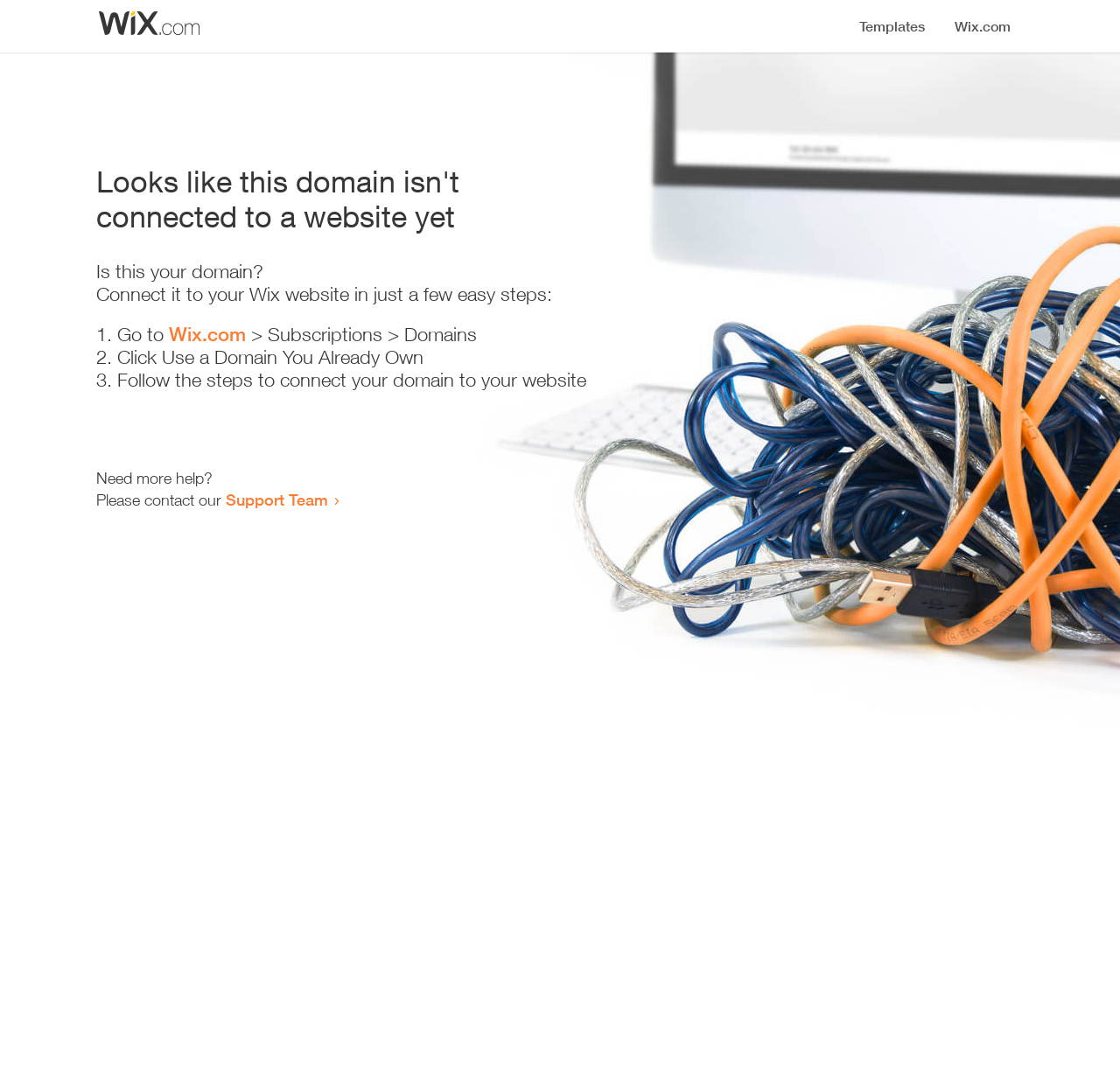Where can I get more help?
Please respond to the question with a detailed and thorough explanation.

The webpage provides a link to the 'Support Team' where users can get more help, as stated in the text 'Need more help? Please contact our Support Team'.